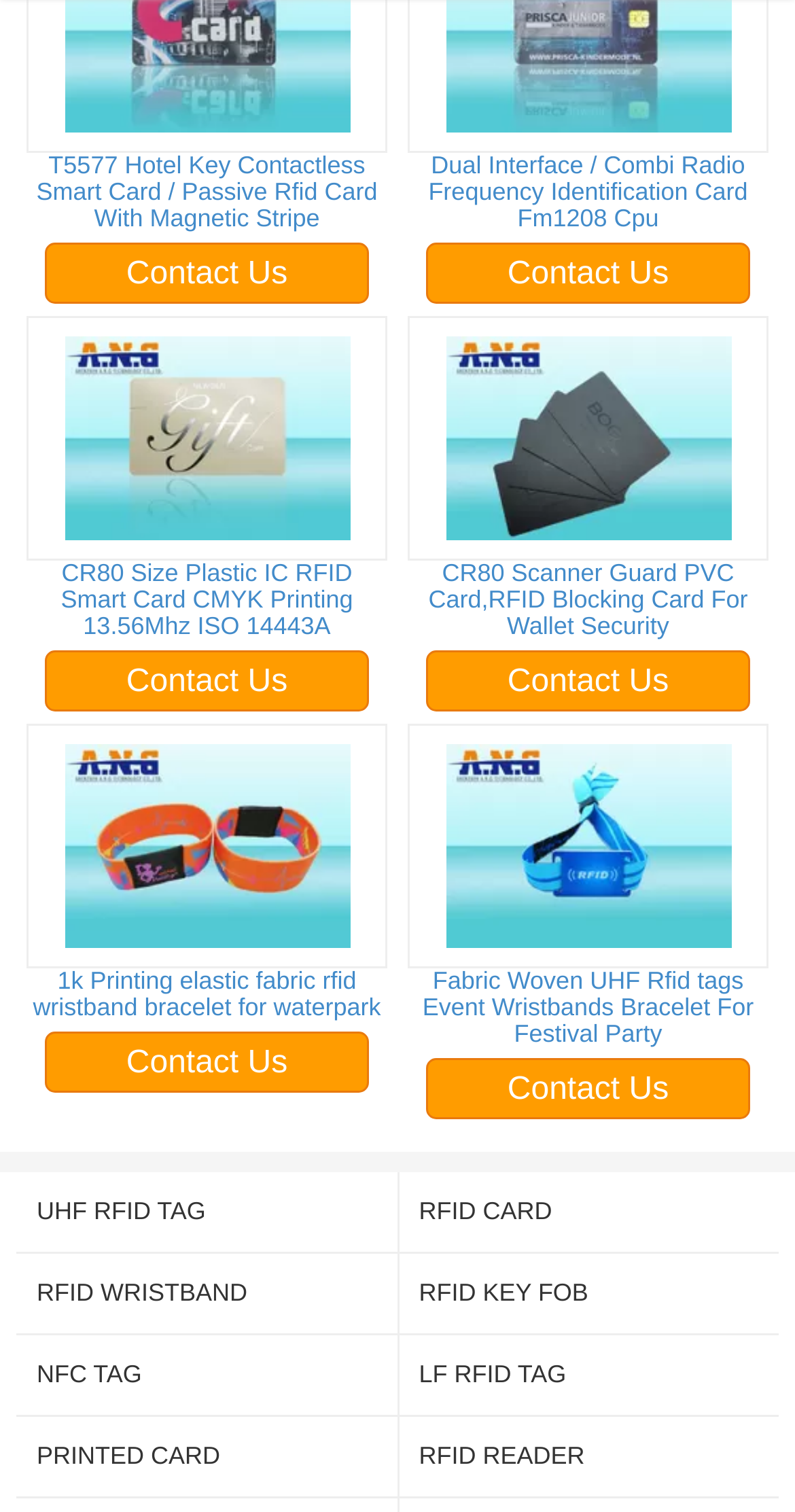Reply to the question with a single word or phrase:
What is the category of products in the bottom section of the webpage?

RFID tags and readers